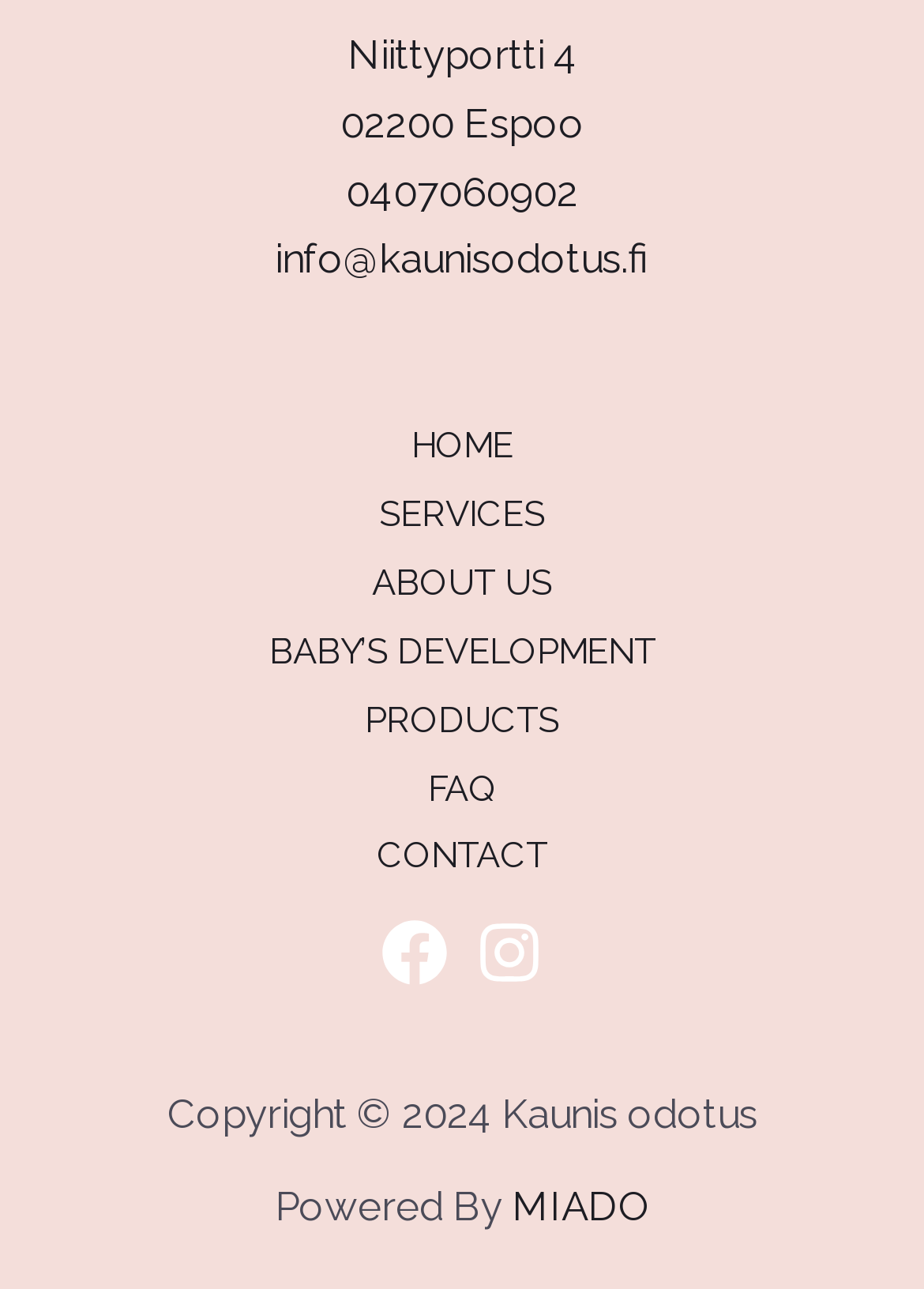Locate the bounding box coordinates of the element I should click to achieve the following instruction: "view services".

[0.359, 0.373, 0.641, 0.426]